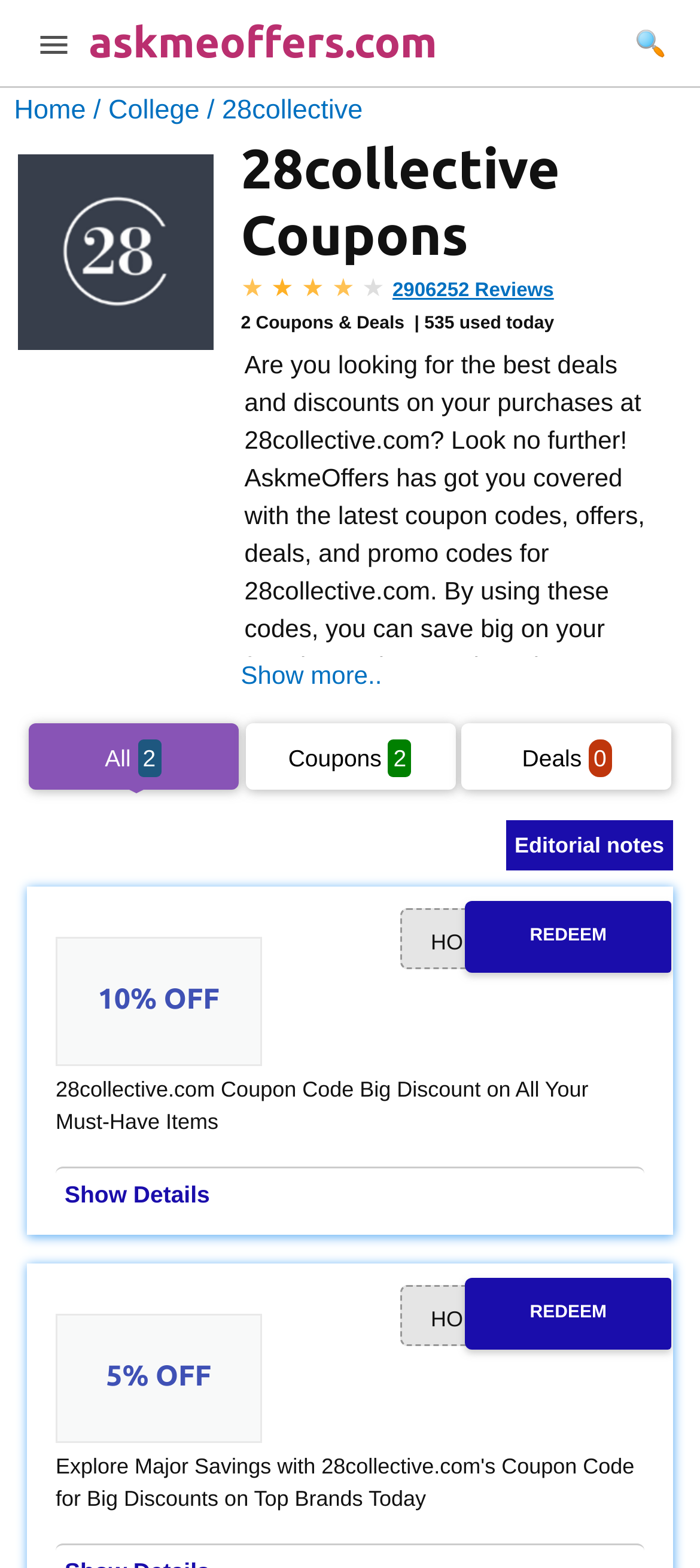Determine the coordinates of the bounding box for the clickable area needed to execute this instruction: "Show more coupons and deals".

[0.344, 0.419, 0.546, 0.443]